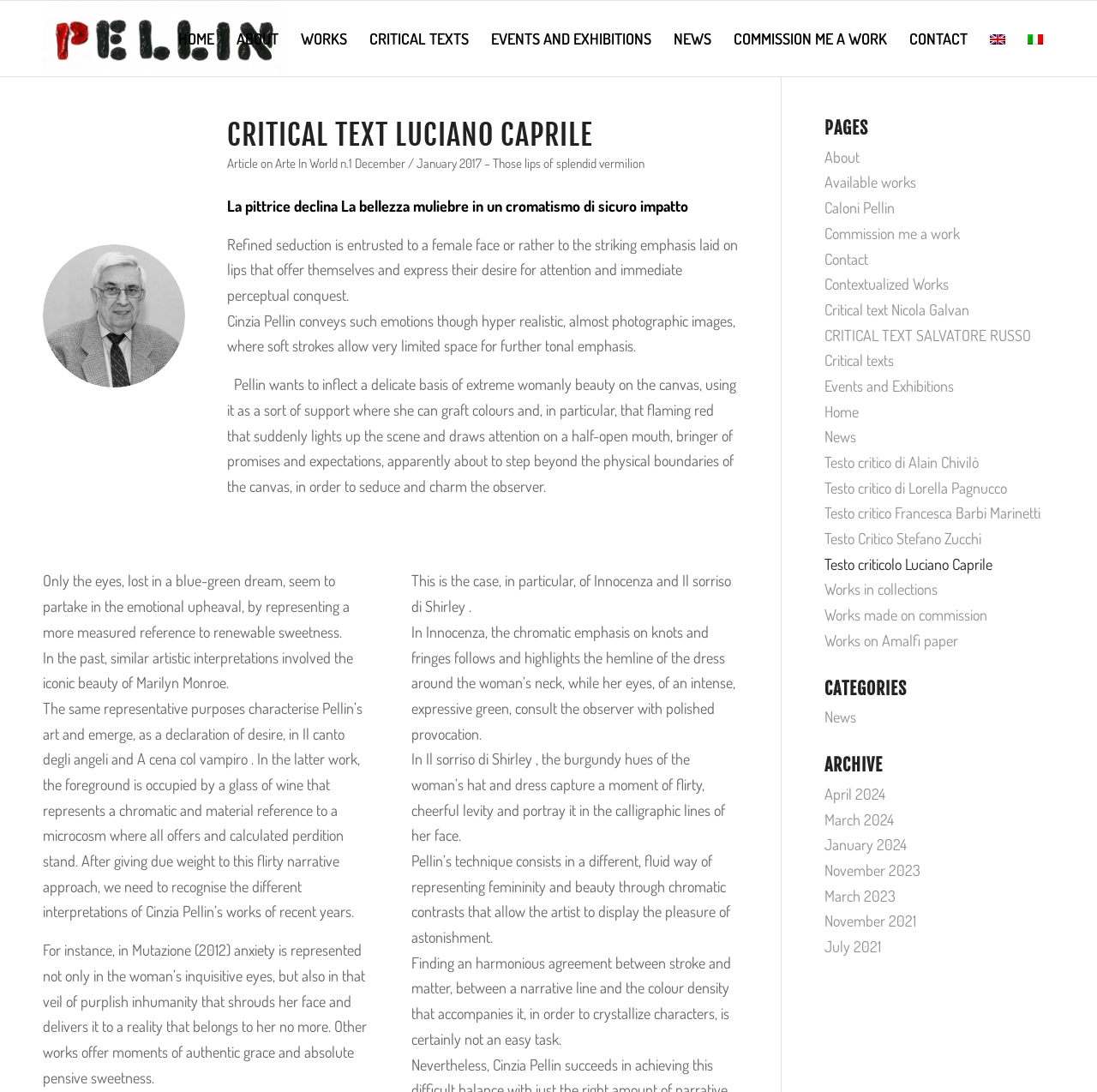What is the text of the webpage's headline?

CRITICAL TEXT LUCIANO CAPRILE